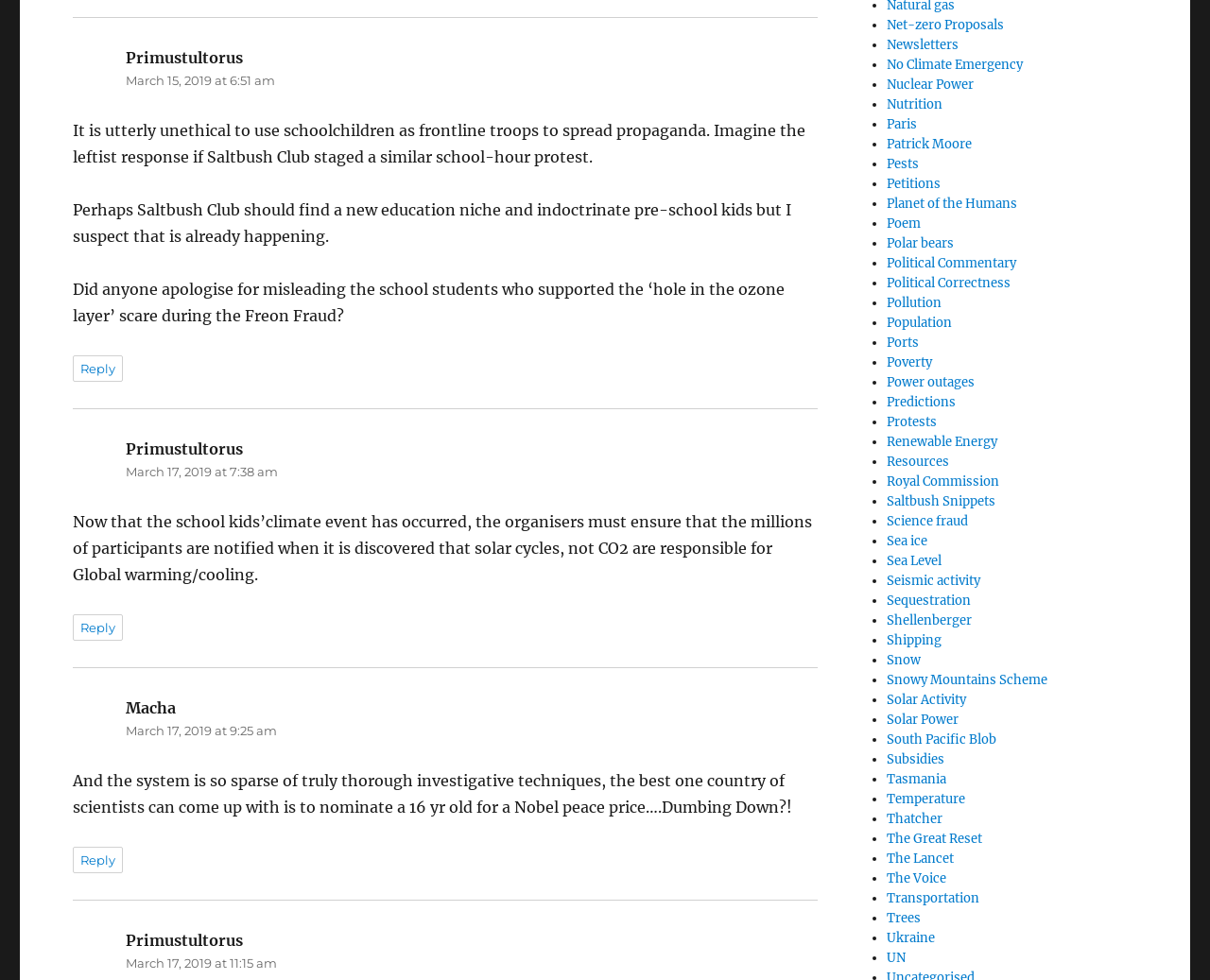Identify the bounding box coordinates of the clickable region required to complete the instruction: "Reply to Macha". The coordinates should be given as four float numbers within the range of 0 and 1, i.e., [left, top, right, bottom].

[0.06, 0.864, 0.102, 0.891]